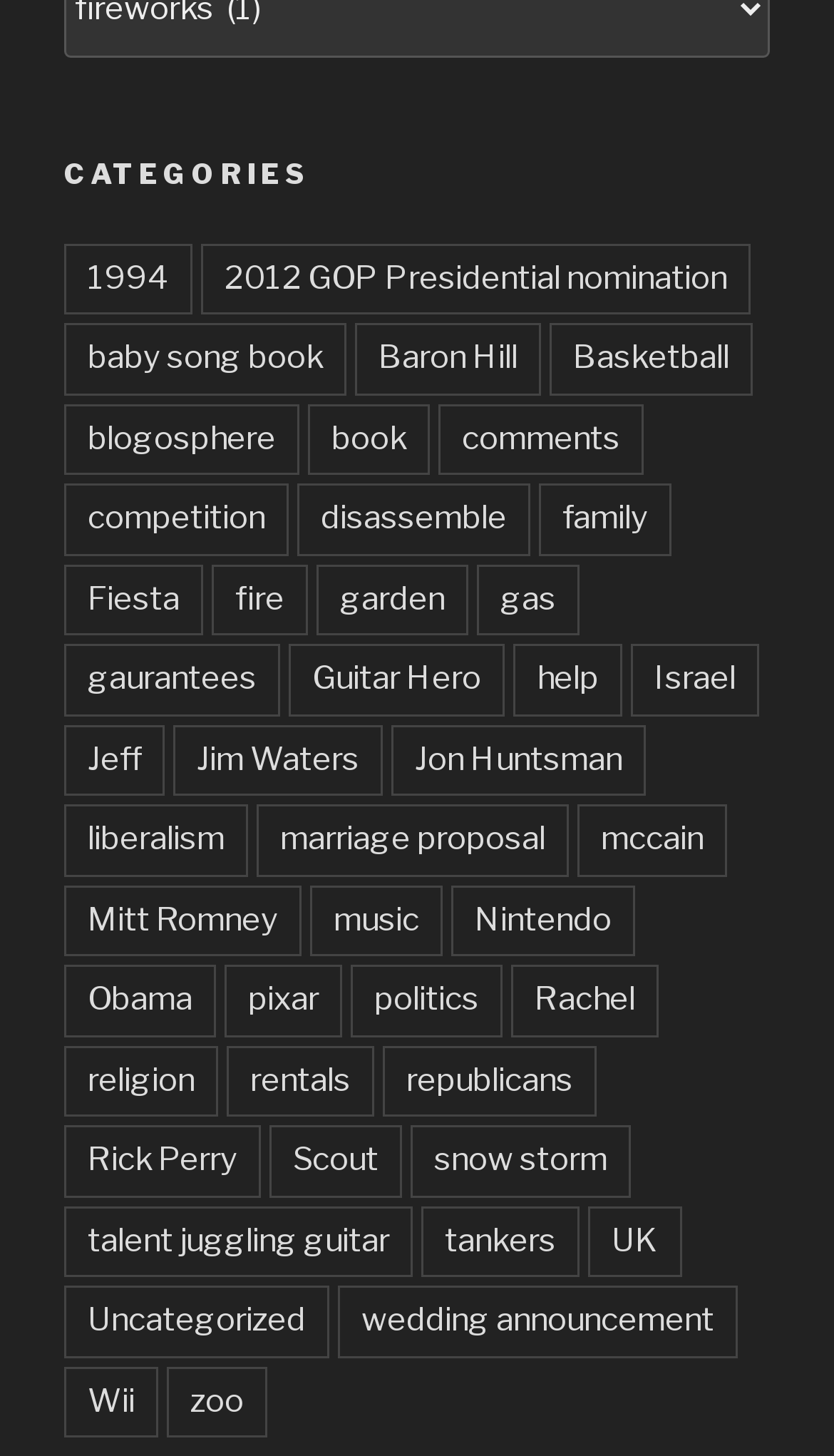Provide the bounding box coordinates of the UI element that matches the description: "2012 GOP Presidential nomination".

[0.241, 0.167, 0.9, 0.216]